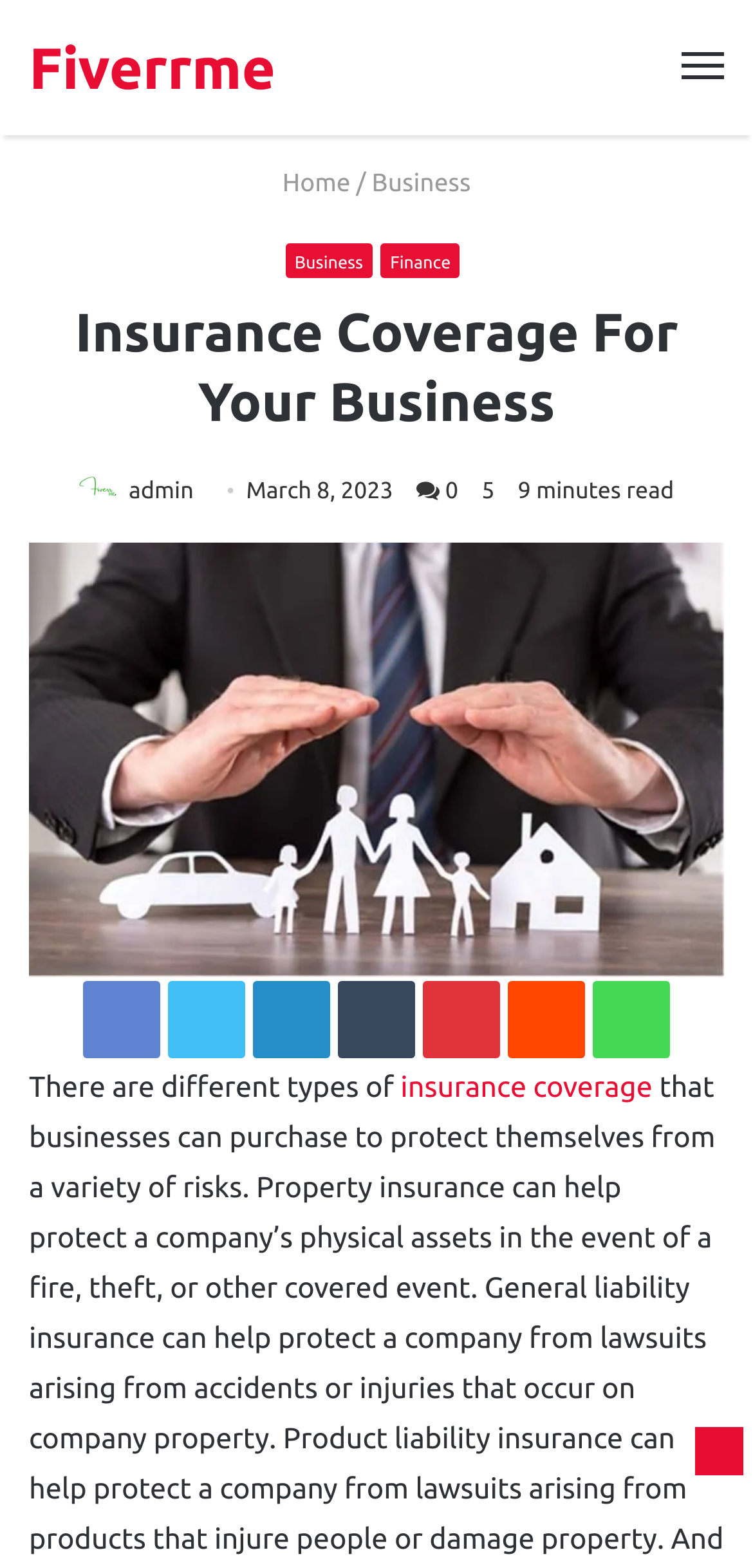Identify the bounding box of the UI component described as: "alt="Photo of admin"".

[0.105, 0.305, 0.164, 0.321]